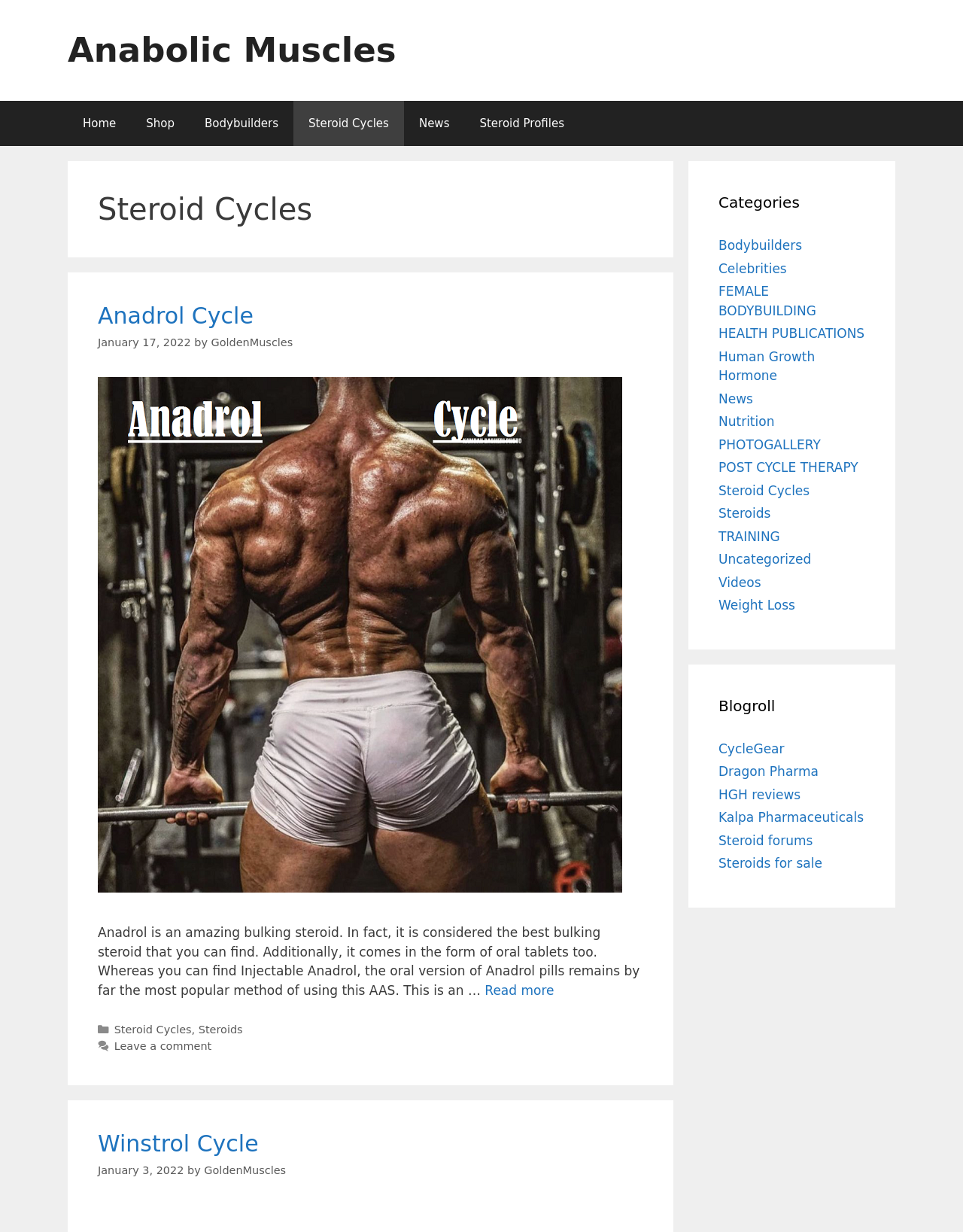Find the bounding box coordinates of the element I should click to carry out the following instruction: "Check the 'Winstrol Cycle' article".

[0.102, 0.917, 0.268, 0.939]